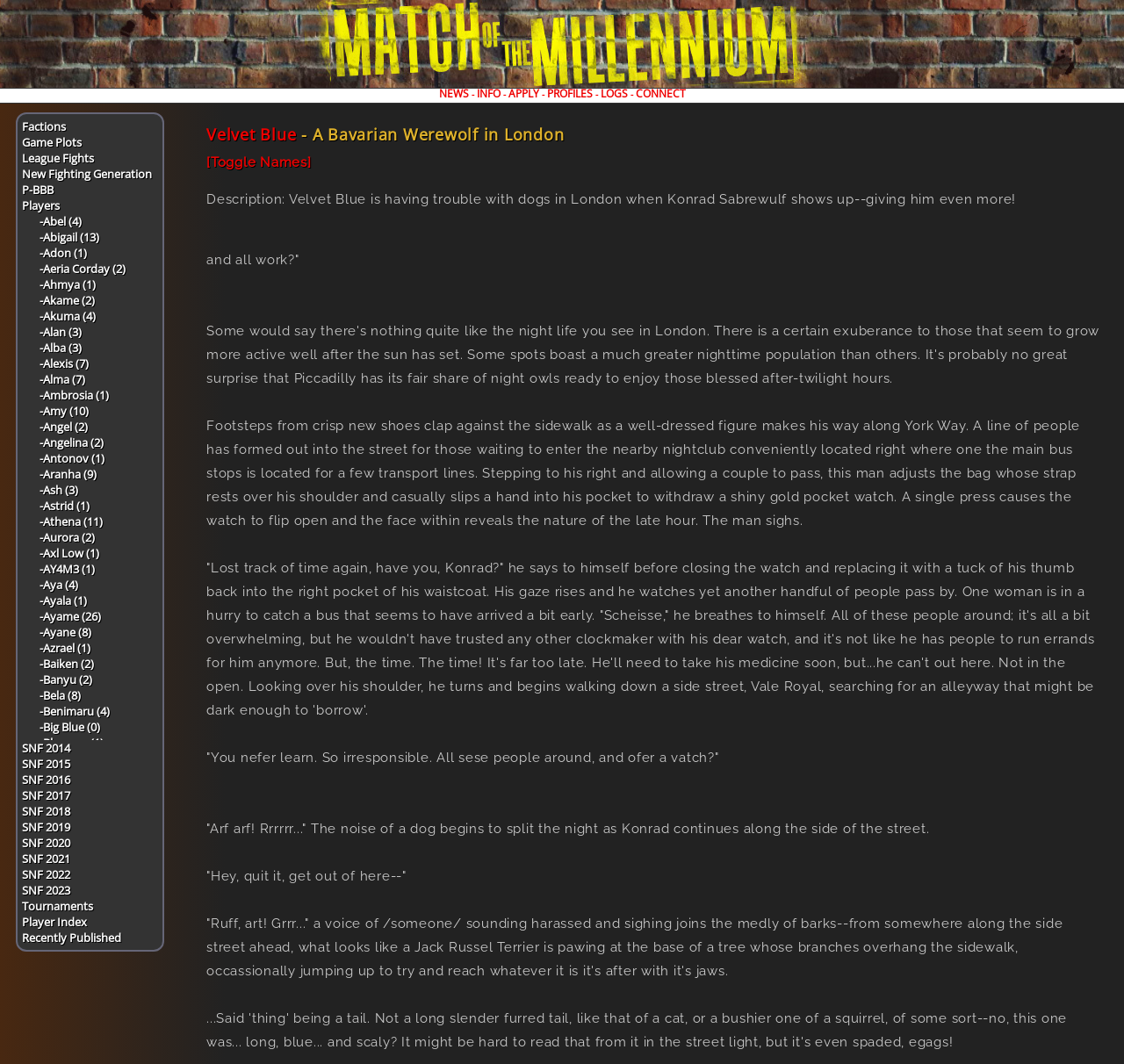How many links are there under 'Game Plots'?
Look at the image and answer the question using a single word or phrase.

0